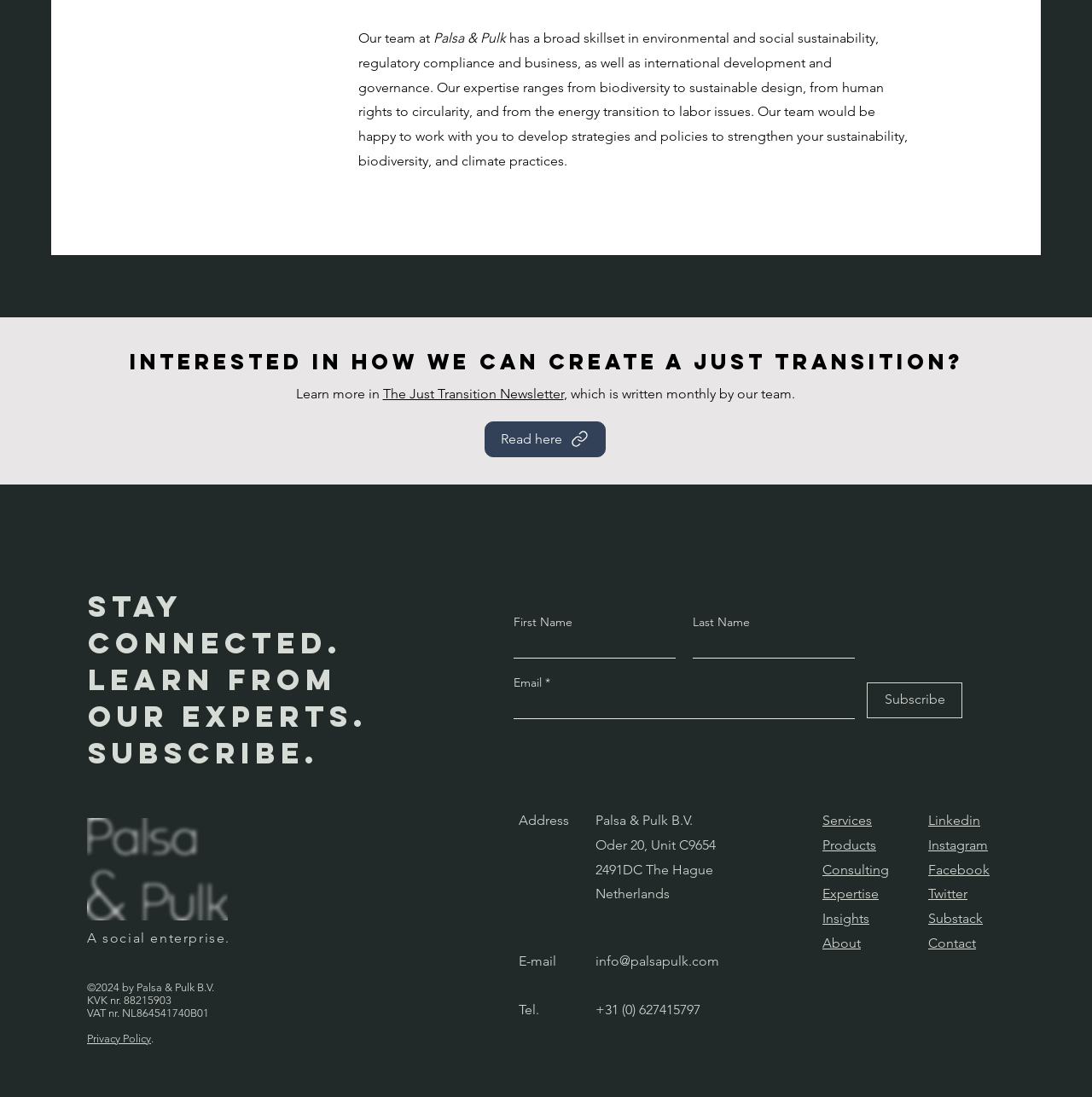Determine the bounding box coordinates of the region I should click to achieve the following instruction: "Contact Palsa & Pulk via email". Ensure the bounding box coordinates are four float numbers between 0 and 1, i.e., [left, top, right, bottom].

[0.545, 0.869, 0.659, 0.883]